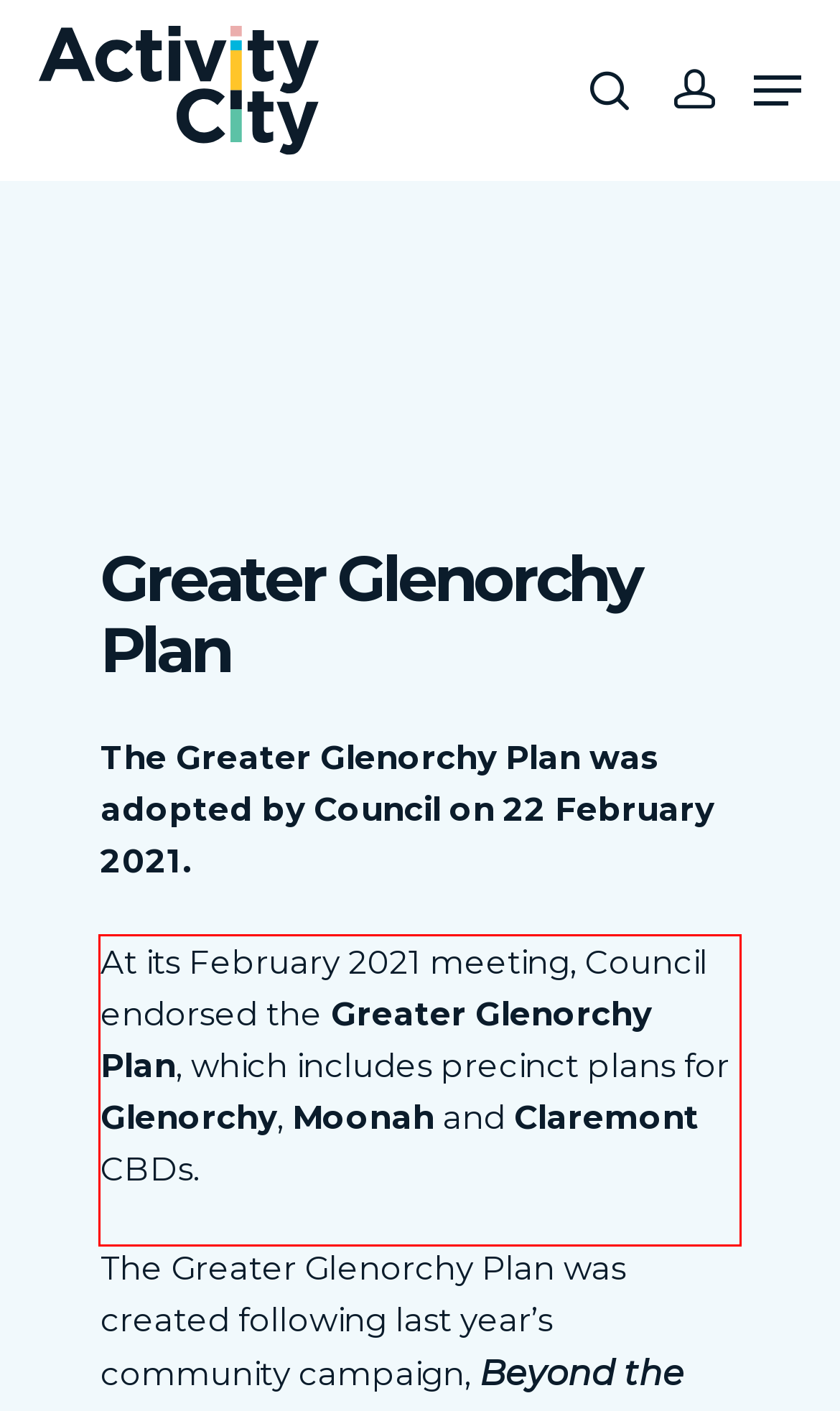Identify the text inside the red bounding box in the provided webpage screenshot and transcribe it.

At its February 2021 meeting, Council endorsed the Greater Glenorchy Plan, which includes precinct plans for Glenorchy, Moonah and Claremont CBDs.